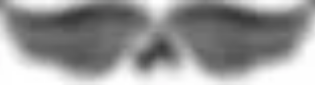Detail every visible element in the image extensively.

The image showcases the monochromatic logo of "Natural Born Rebel," featuring stylized wings that extend outward from a central skull design. This emblem embodies themes of empowerment and individuality, aligning with the brand's mission to inspire and motivate through unconventional means. The design conveys a sense of rebellion and freedom, making it a fitting representation for initiatives that advocate for women's empowerment and social change. The juxtaposition of the wings and skull evokes a bold, edgy aesthetic, capturing the essence of challenging norms and embracing one’s true identity.